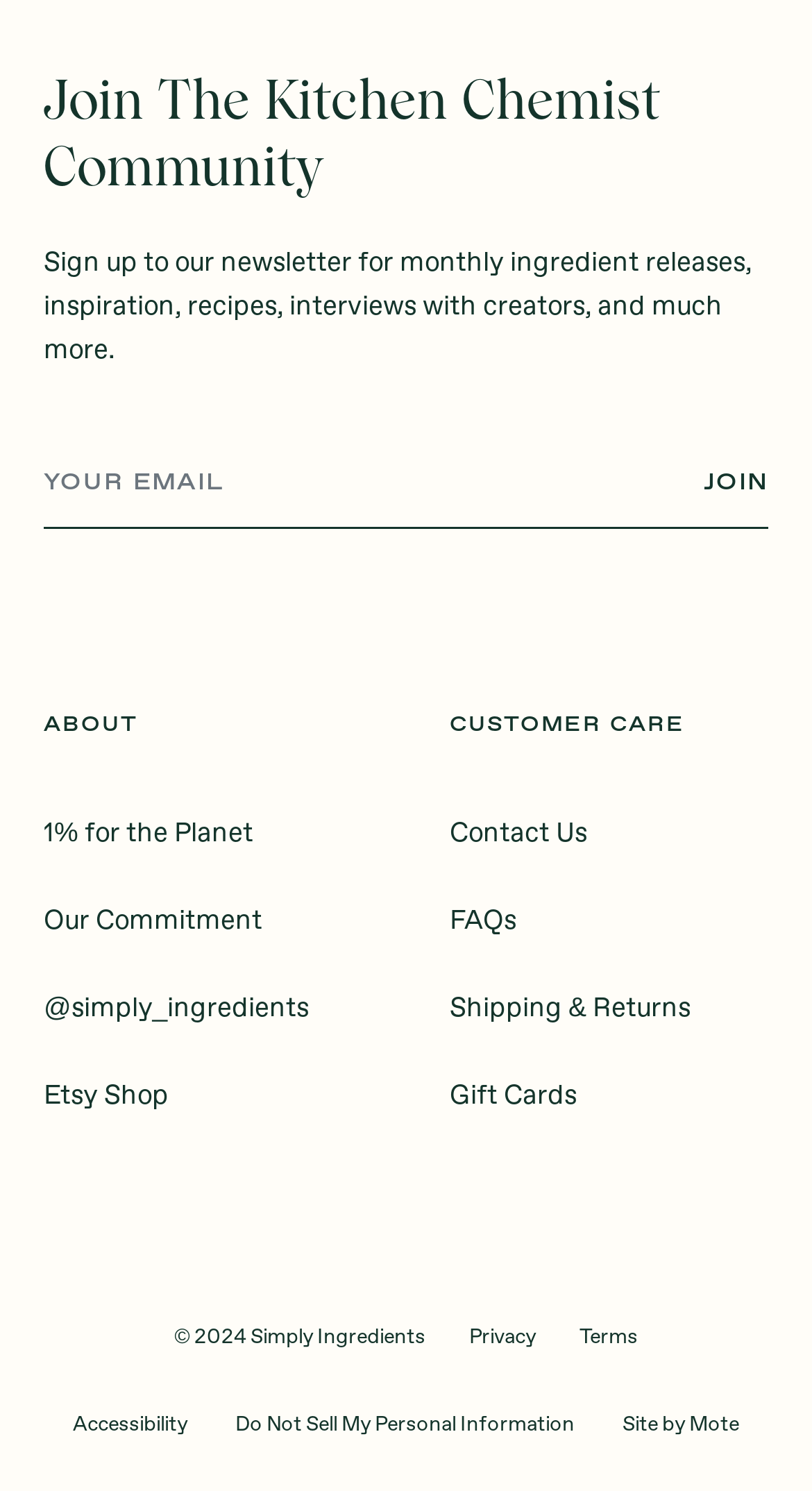Provide a thorough and detailed response to the question by examining the image: 
What social media platform is linked to '@simply_ingredients'?

The link '@simply_ingredients' is likely a link to the organization's Instagram profile, as the '@' symbol is commonly used to denote Instagram usernames.